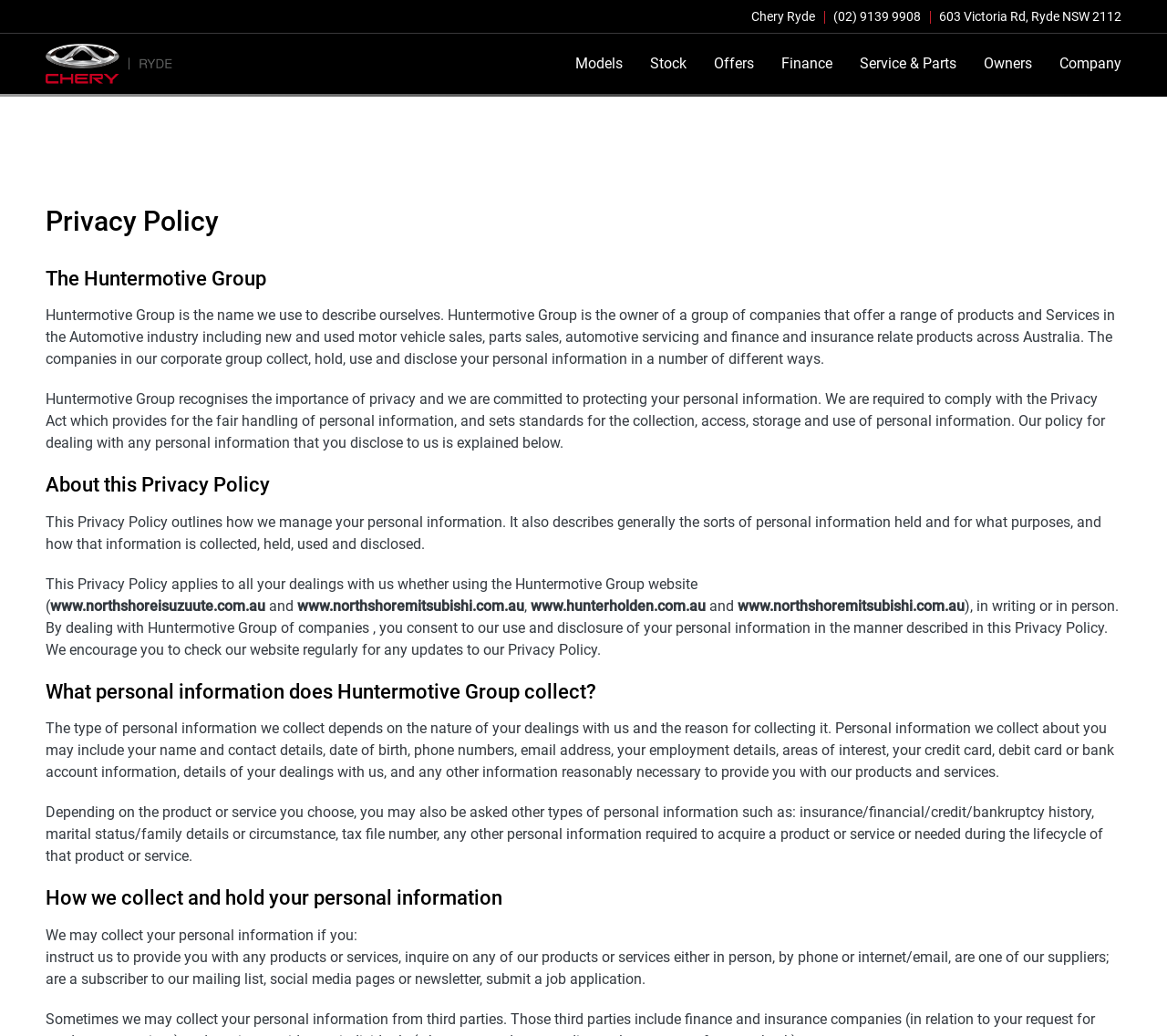Refer to the screenshot and answer the following question in detail:
What is the purpose of the Privacy Policy?

The Privacy Policy is mentioned on the webpage as a way to outline how Huntermotive Group manages personal information, including how it is collected, held, used, and disclosed, and to provide information on how to access and correct personal information.